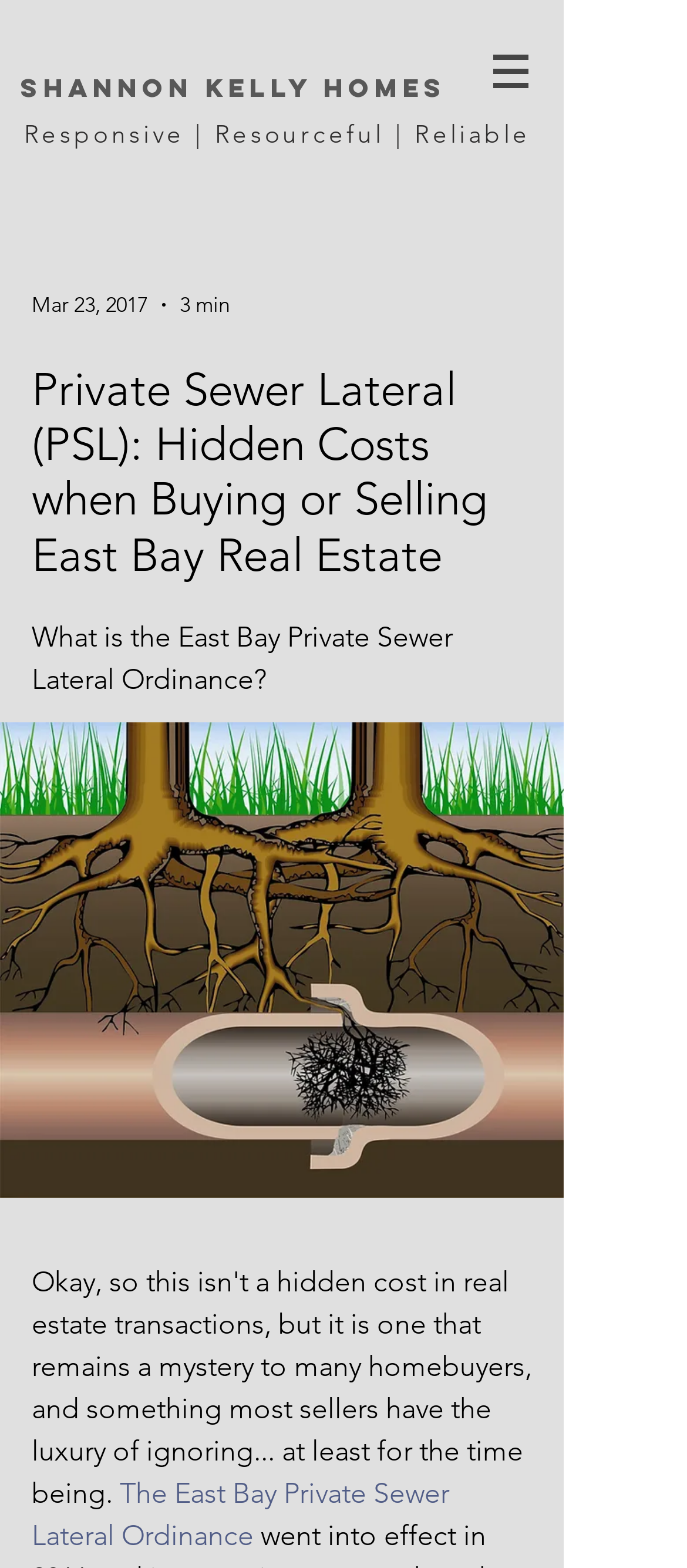Give a one-word or short phrase answer to this question: 
What are the three adjectives describing the real estate agent?

Responsive, Resourceful, Reliable